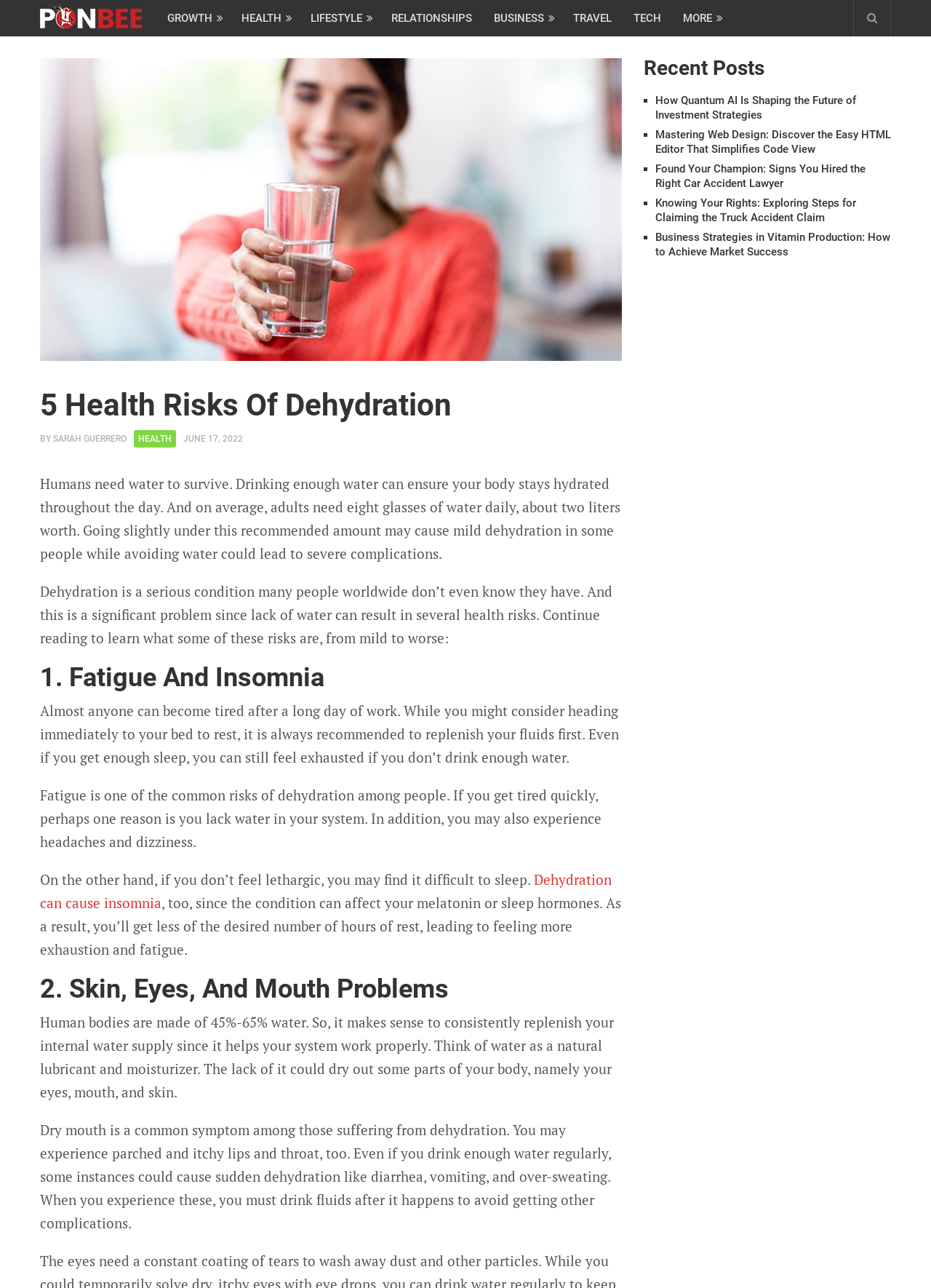What is the author of the article?
Based on the image content, provide your answer in one word or a short phrase.

SARAH GUERRERO